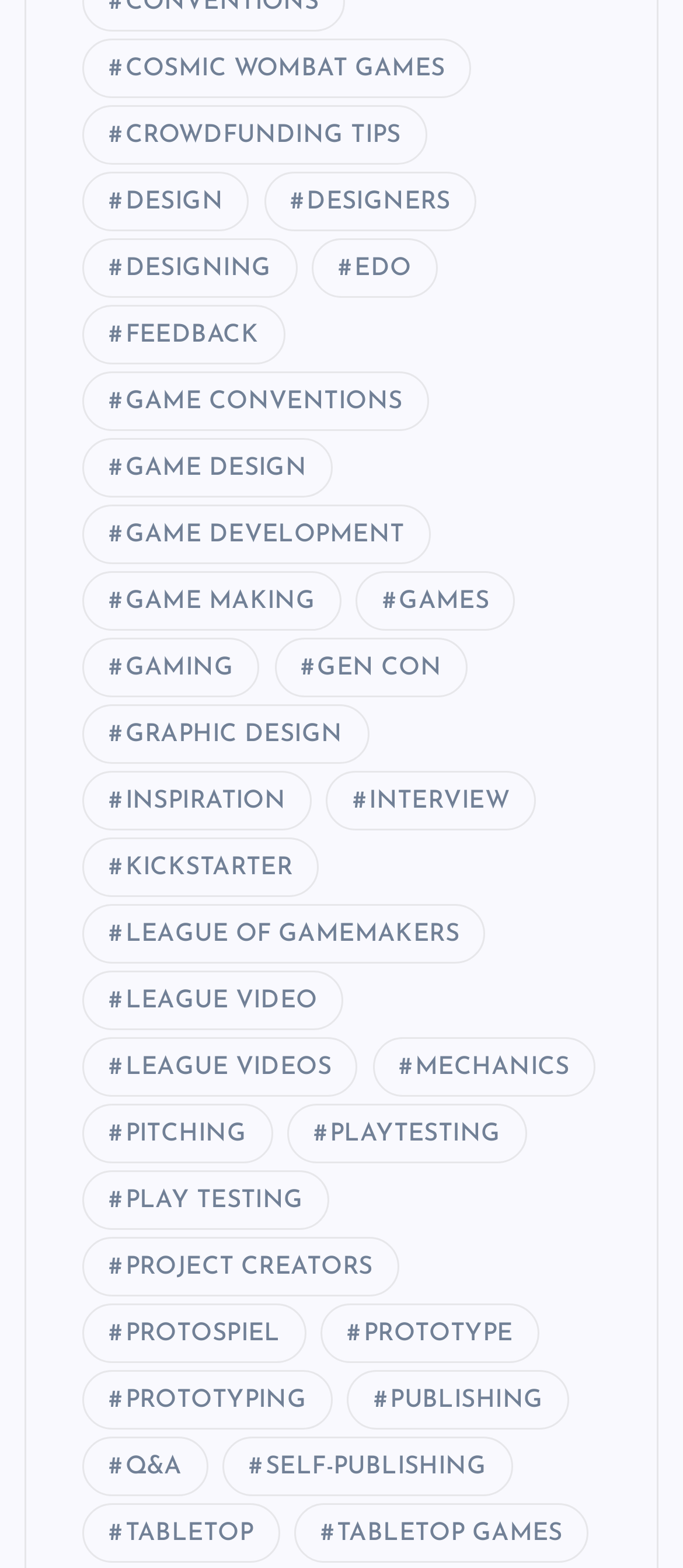Find the bounding box coordinates of the element to click in order to complete this instruction: "Explore GAME DESIGN". The bounding box coordinates must be four float numbers between 0 and 1, denoted as [left, top, right, bottom].

[0.121, 0.279, 0.487, 0.317]